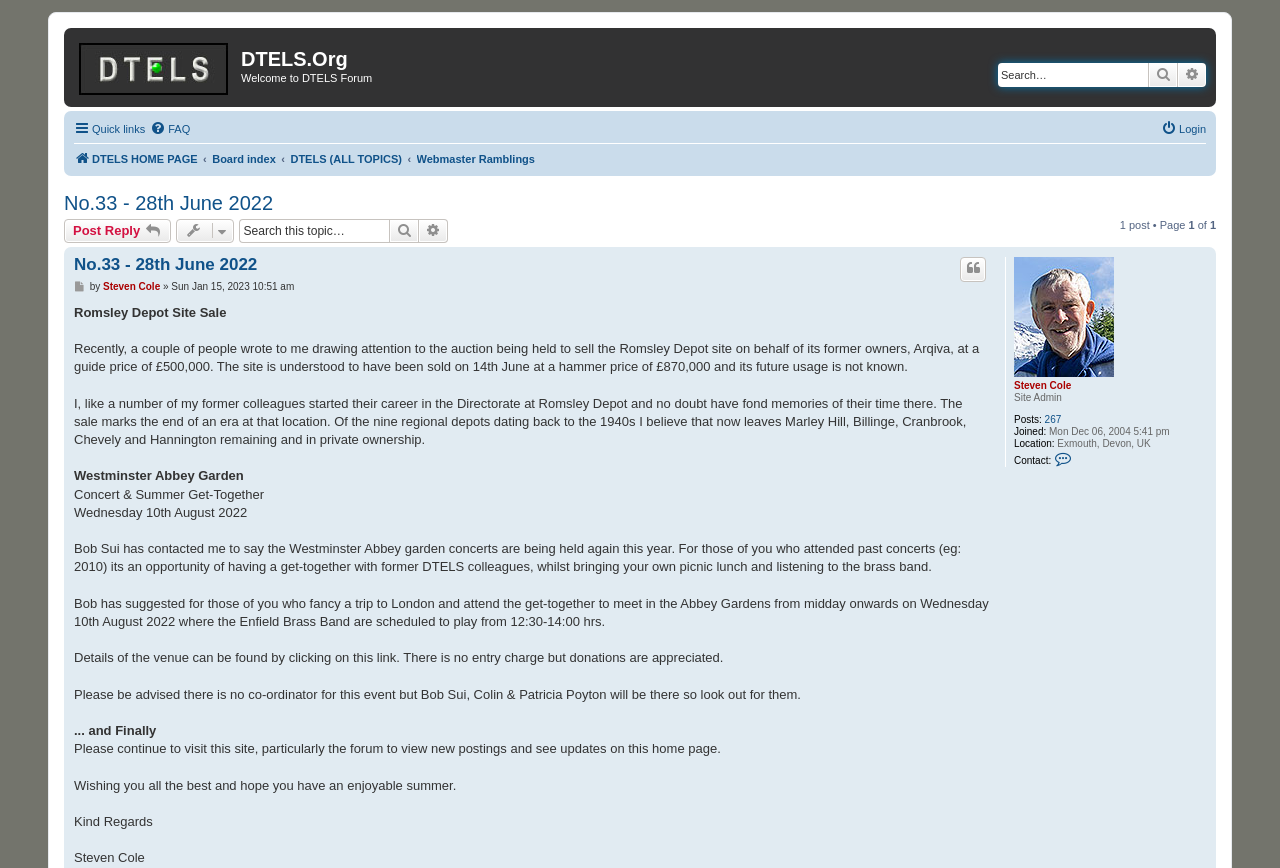From the webpage screenshot, predict the bounding box coordinates (top-left x, top-left y, bottom-right x, bottom-right y) for the UI element described here: Post Reply

[0.05, 0.253, 0.133, 0.28]